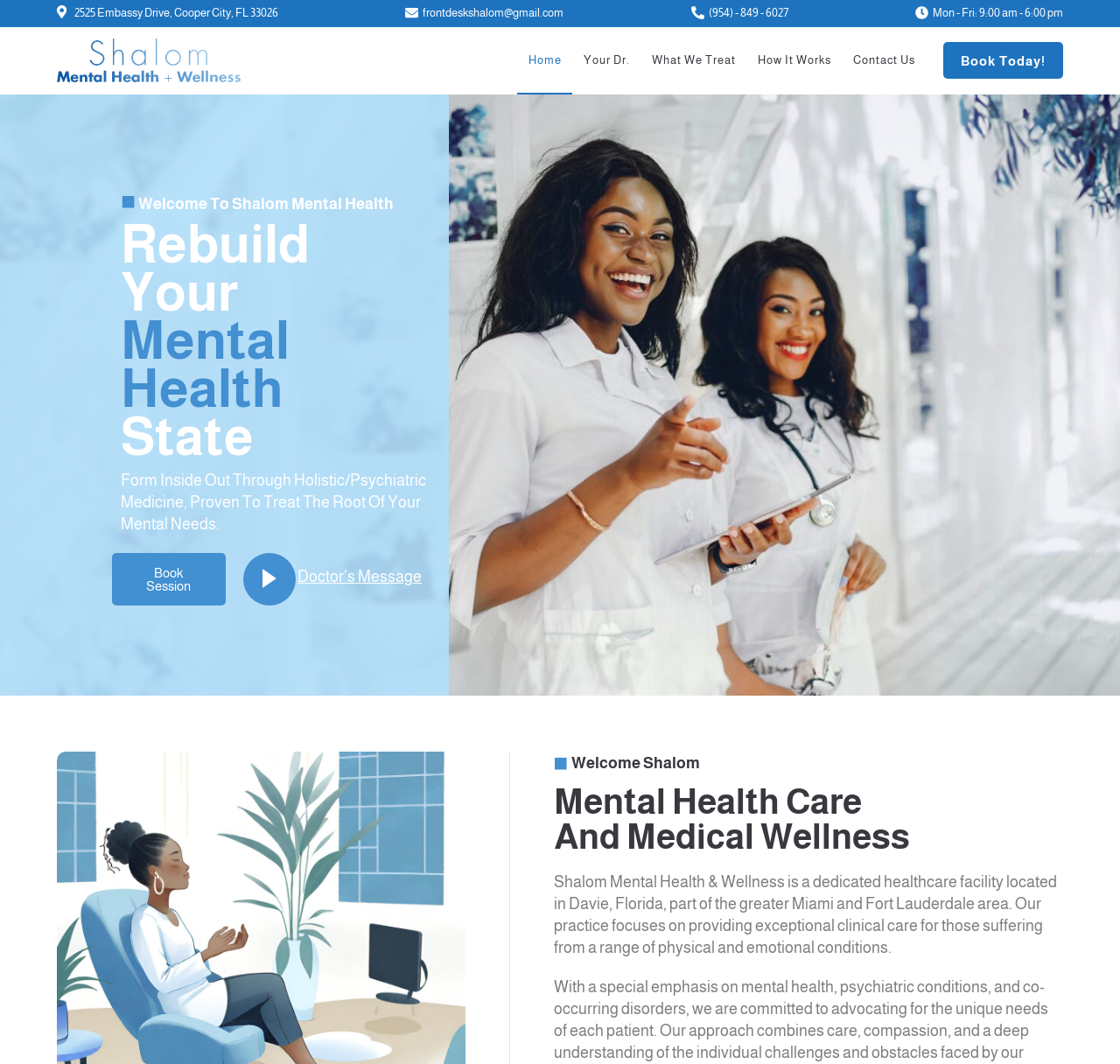Write a detailed summary of the webpage.

The webpage is about Shalom Mental Health & Wellness, a healthcare facility located in Davie, Florida. At the top left corner, there is a link to skip to the content. Below it, the facility's address, email, phone number, and business hours are listed in a row. 

To the right of the address, there is a logo of Shalom Mental Health & Wellness, which is also a link. Above the logo, there is a horizontal navigation menu with five menu items: Home, Your Dr., What We Treat, How It Works, and Contact Us.

On the right side of the navigation menu, there is a call-to-action button "Book Today!". Below the button, there is a section with a heading "Welcome To Shalom Mental Health" and a subheading "Rebuild Your Mental Health State". This section describes the facility's approach to mental health care, emphasizing holistic and psychiatric medicine.

In this section, there are two links: "Book Session" and a video link. Below the links, there is a message from the doctor. Further down, there is another section with a heading "Welcome Shalom" and a subheading "Mental Health Care And Medical Wellness". This section provides a brief overview of the facility, its location, and its focus on clinical care for various physical and emotional conditions.